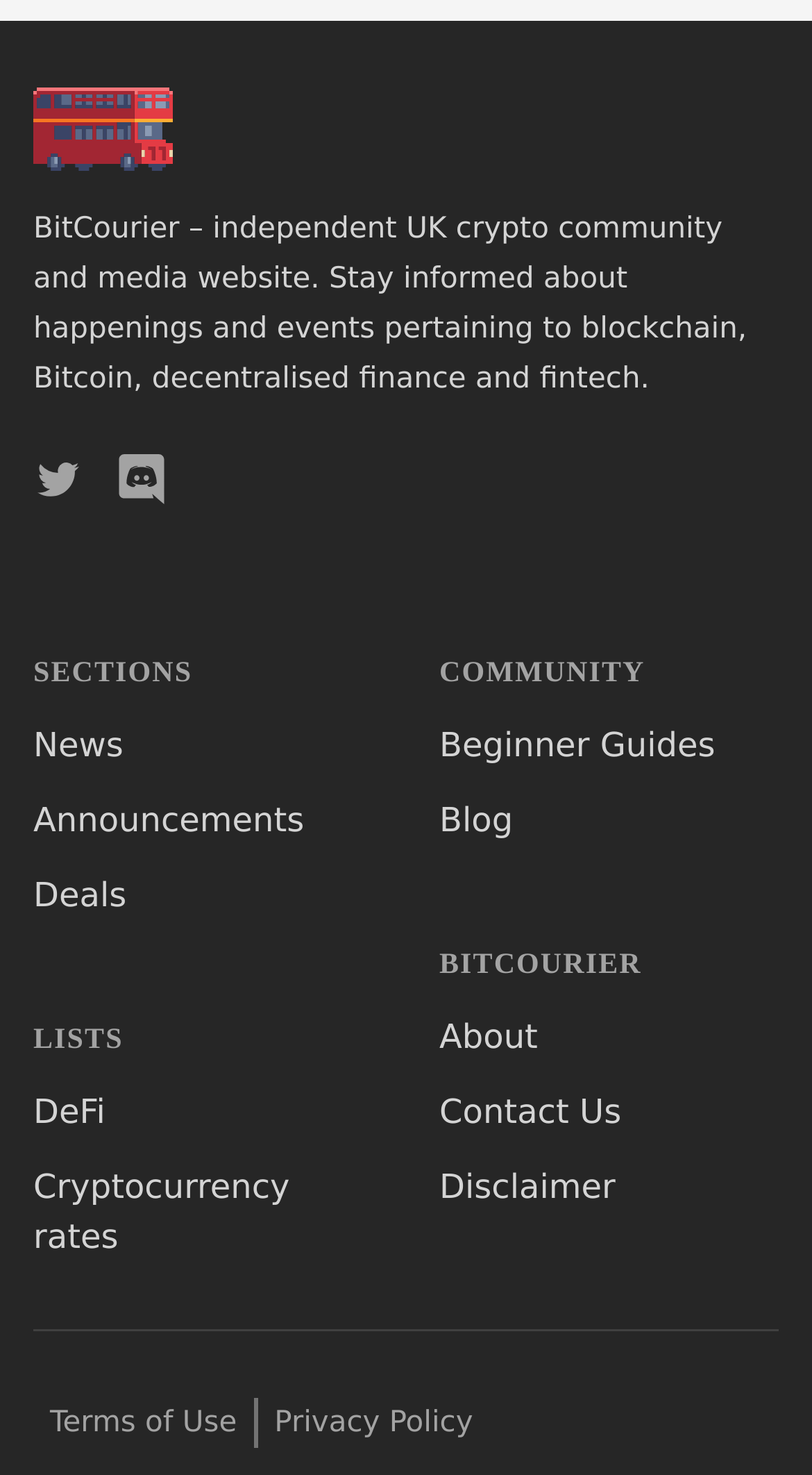Indicate the bounding box coordinates of the clickable region to achieve the following instruction: "check About page."

[0.541, 0.69, 0.662, 0.716]